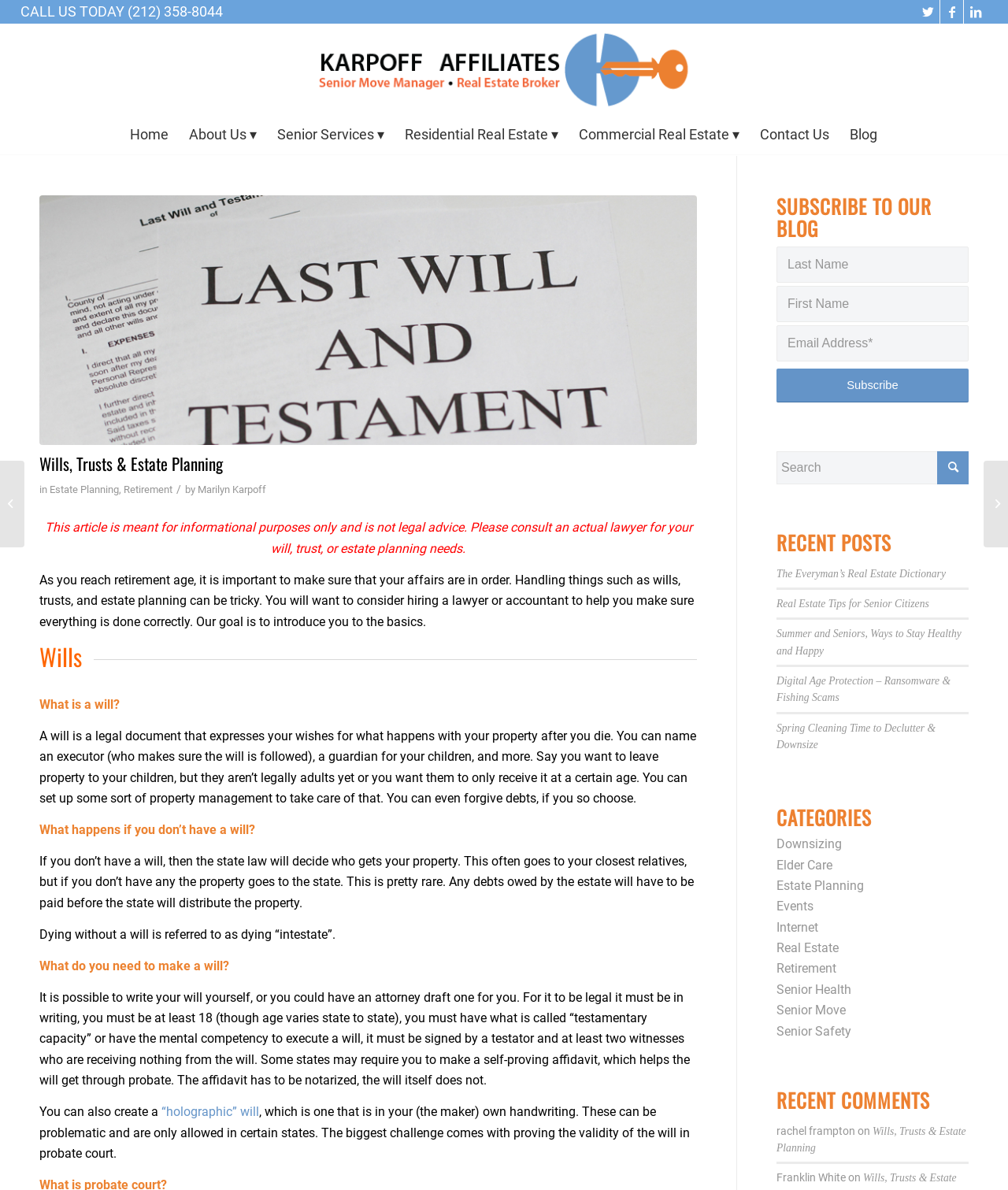Identify the main heading of the webpage and provide its text content.

Wills, Trusts & Estate Planning